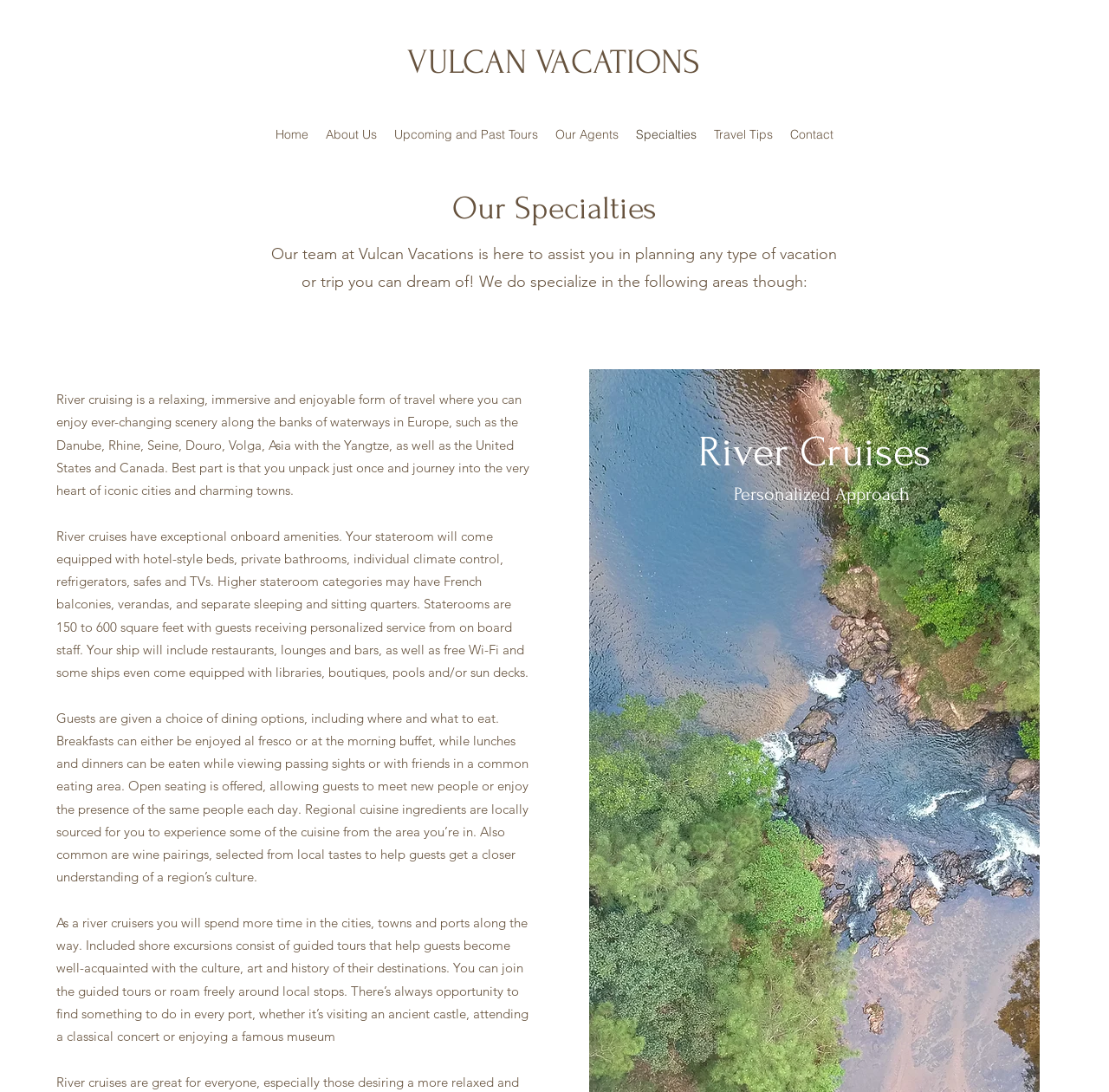Find the bounding box coordinates of the area to click in order to follow the instruction: "Click on the 'River Cruises' heading".

[0.578, 0.387, 0.891, 0.44]